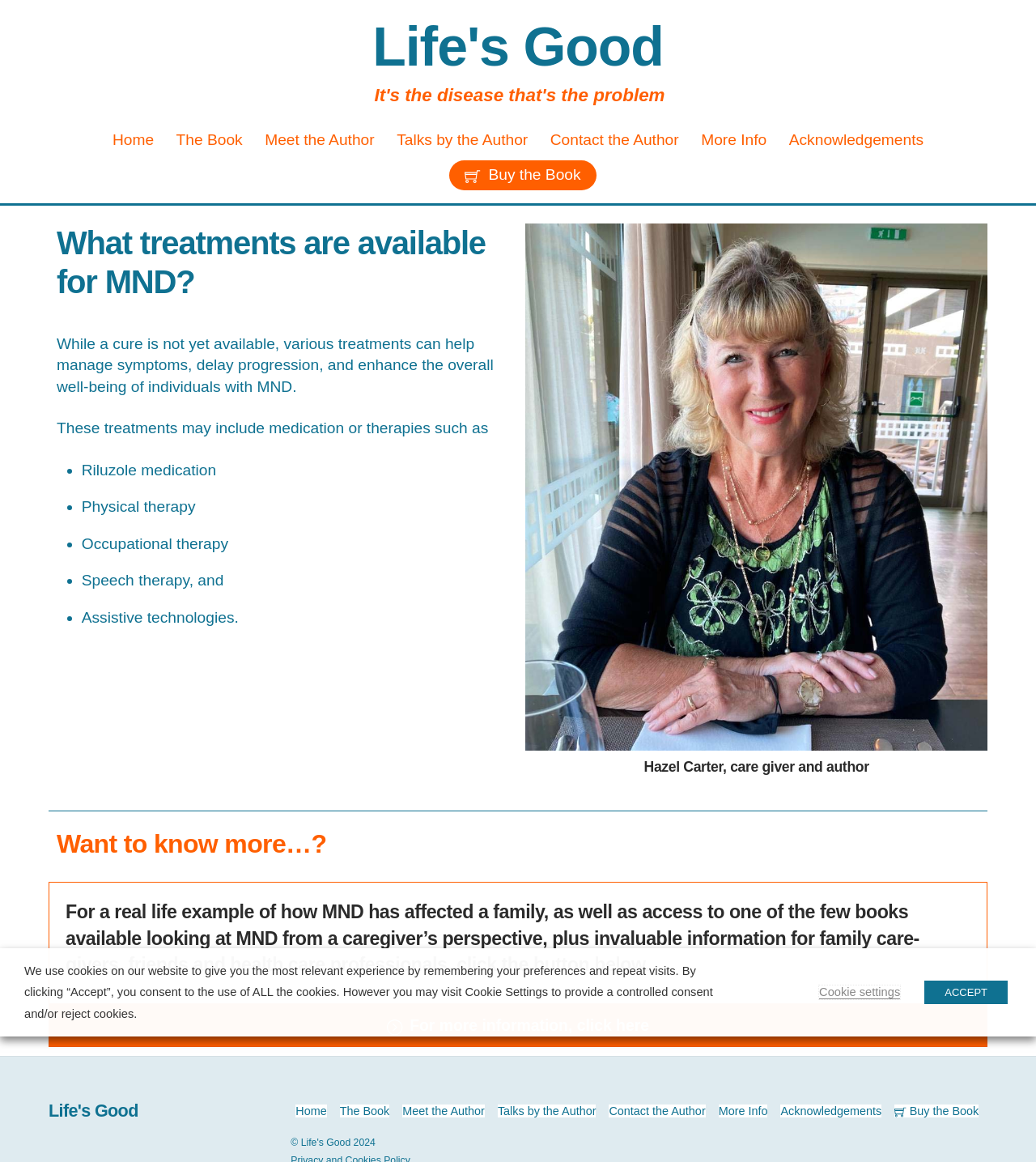Find the bounding box of the UI element described as follows: "Life's Good".

[0.29, 0.978, 0.338, 0.988]